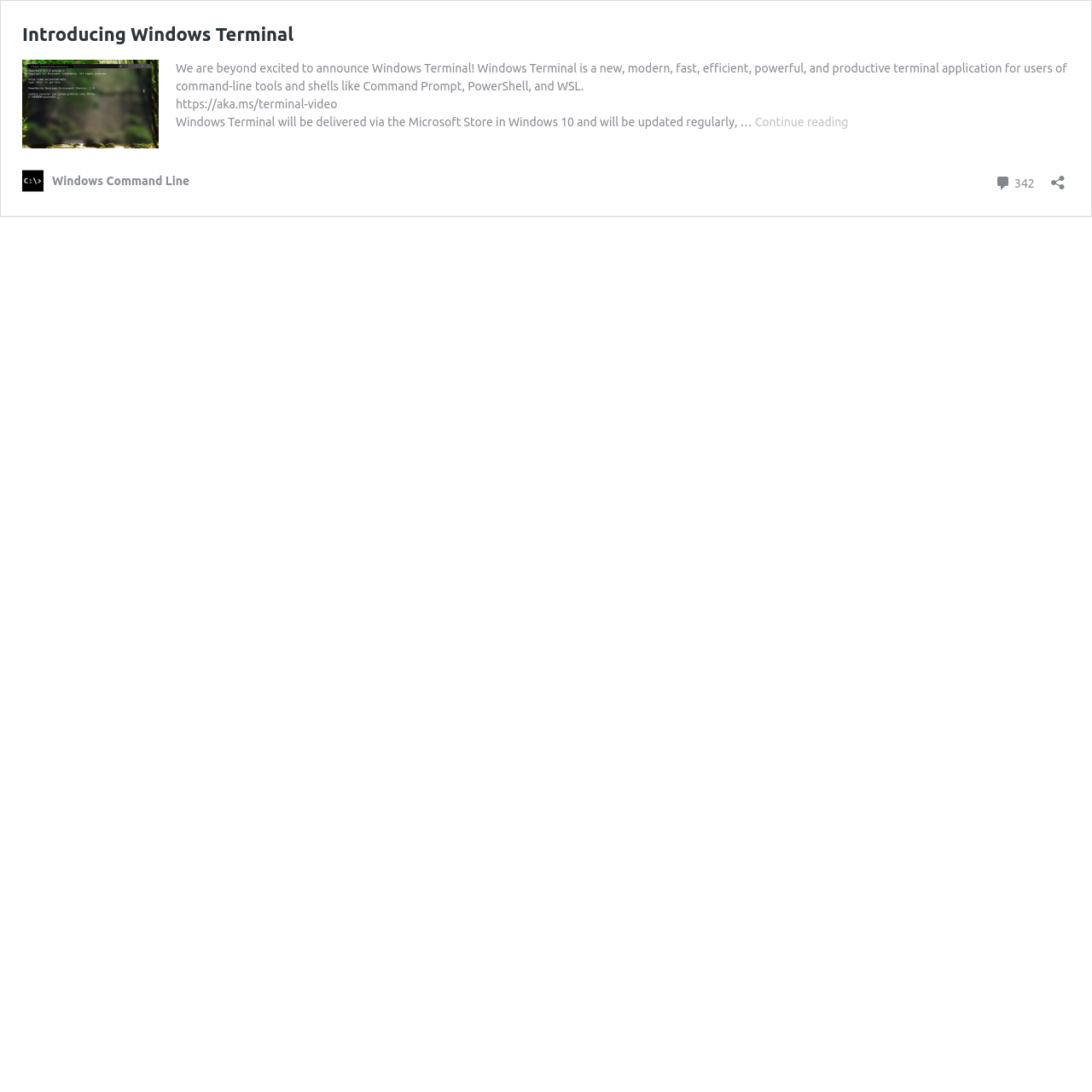Where will Windows Terminal be delivered?
Provide a fully detailed and comprehensive answer to the question.

According to the webpage, Windows Terminal will be delivered via the Microsoft Store in Windows 10 and will be updated regularly.